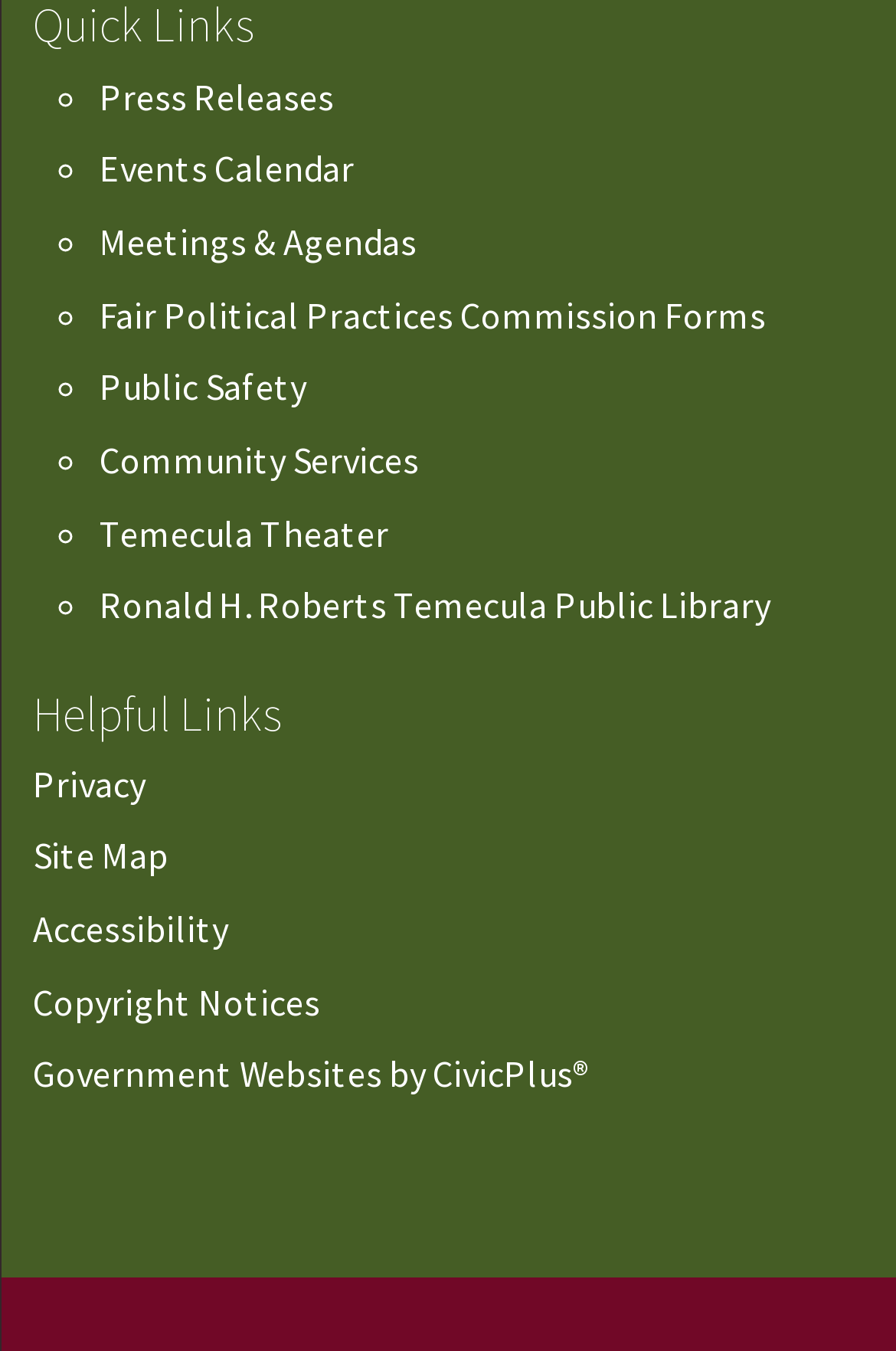What is the purpose of the '◦' symbol?
Provide a short answer using one word or a brief phrase based on the image.

List marker